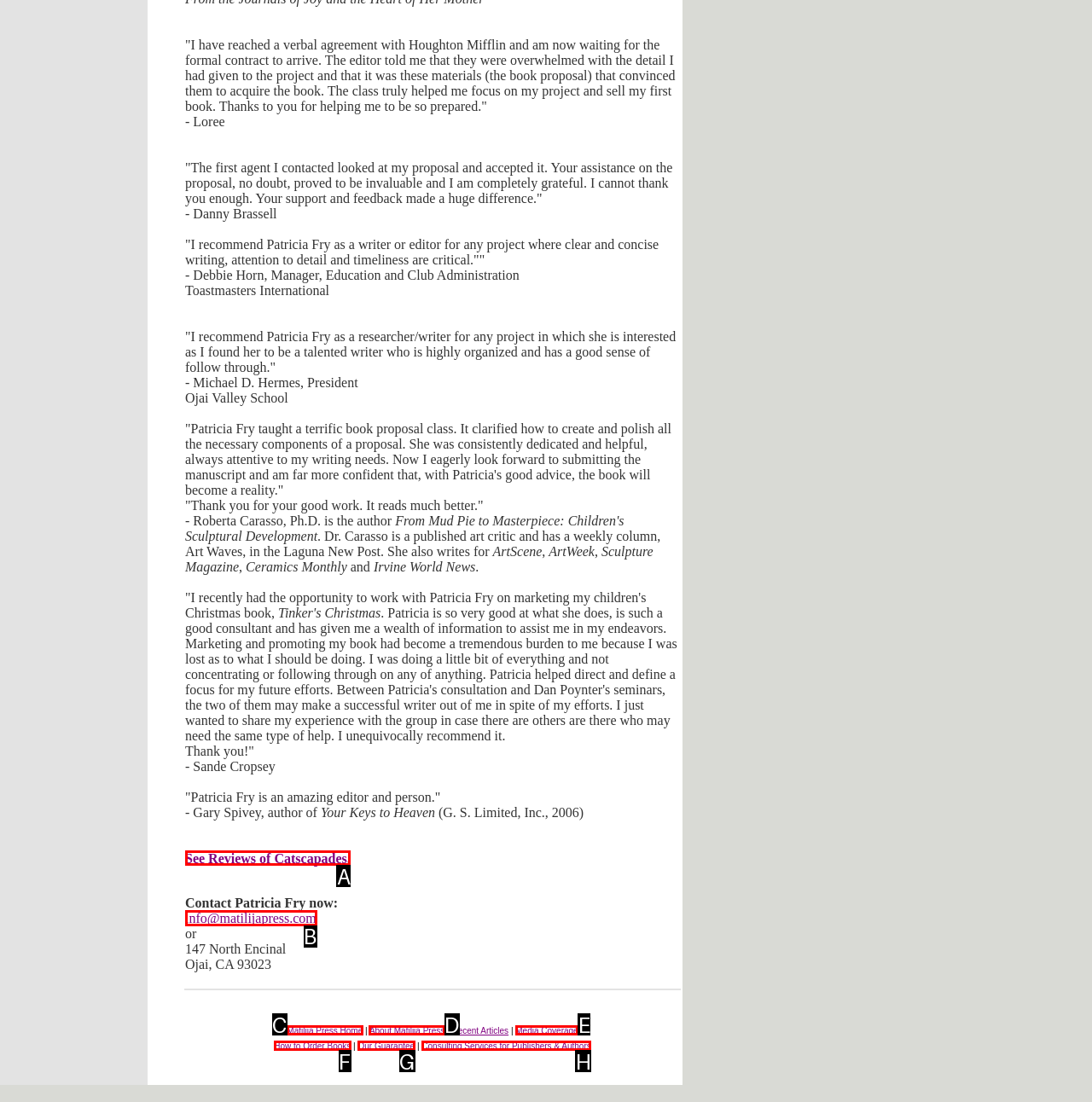Tell me the correct option to click for this task: Contact Patricia Fry now via email
Write down the option's letter from the given choices.

B